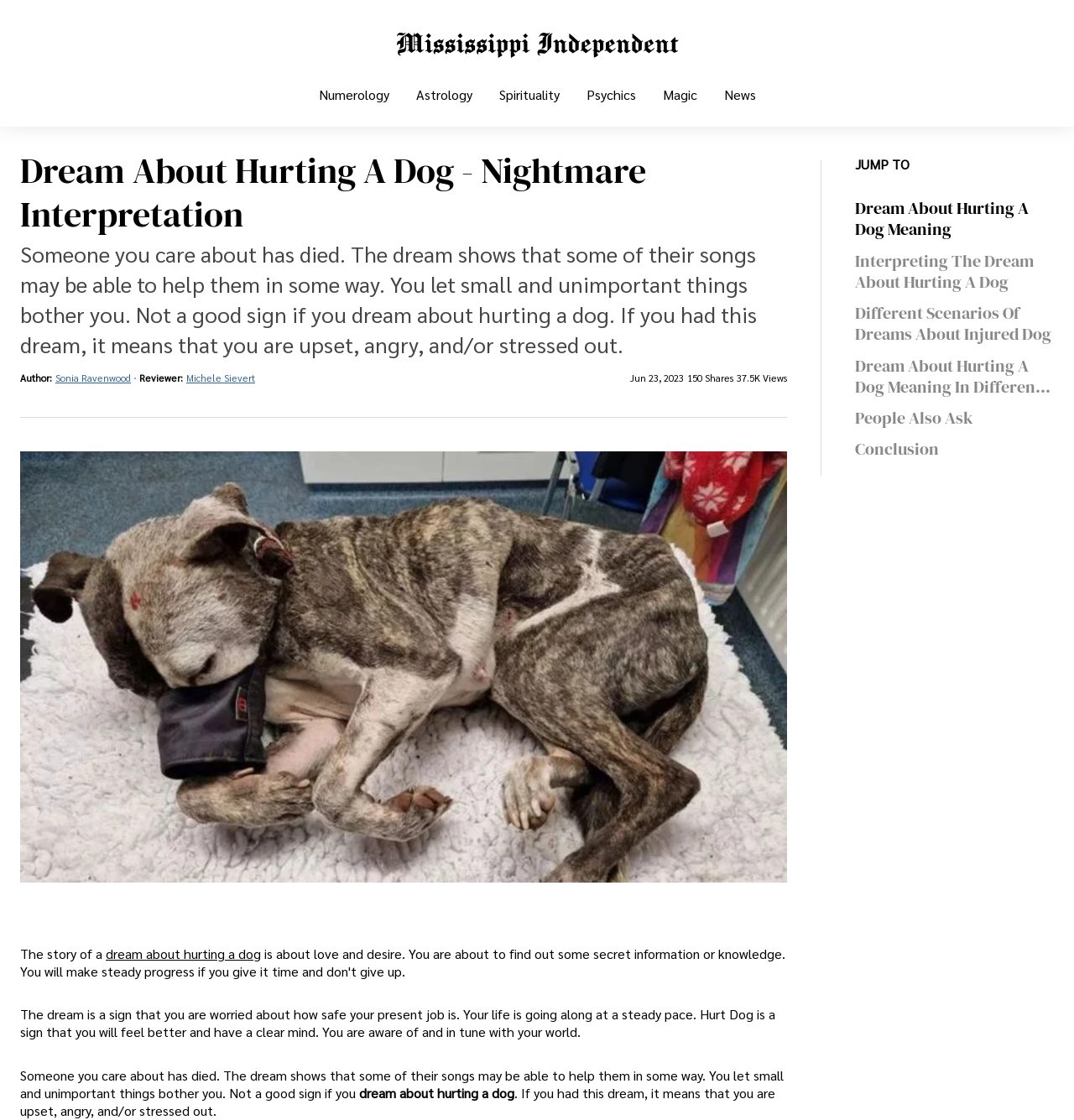Please respond in a single word or phrase: 
When was this article published?

Jun 23, 2023